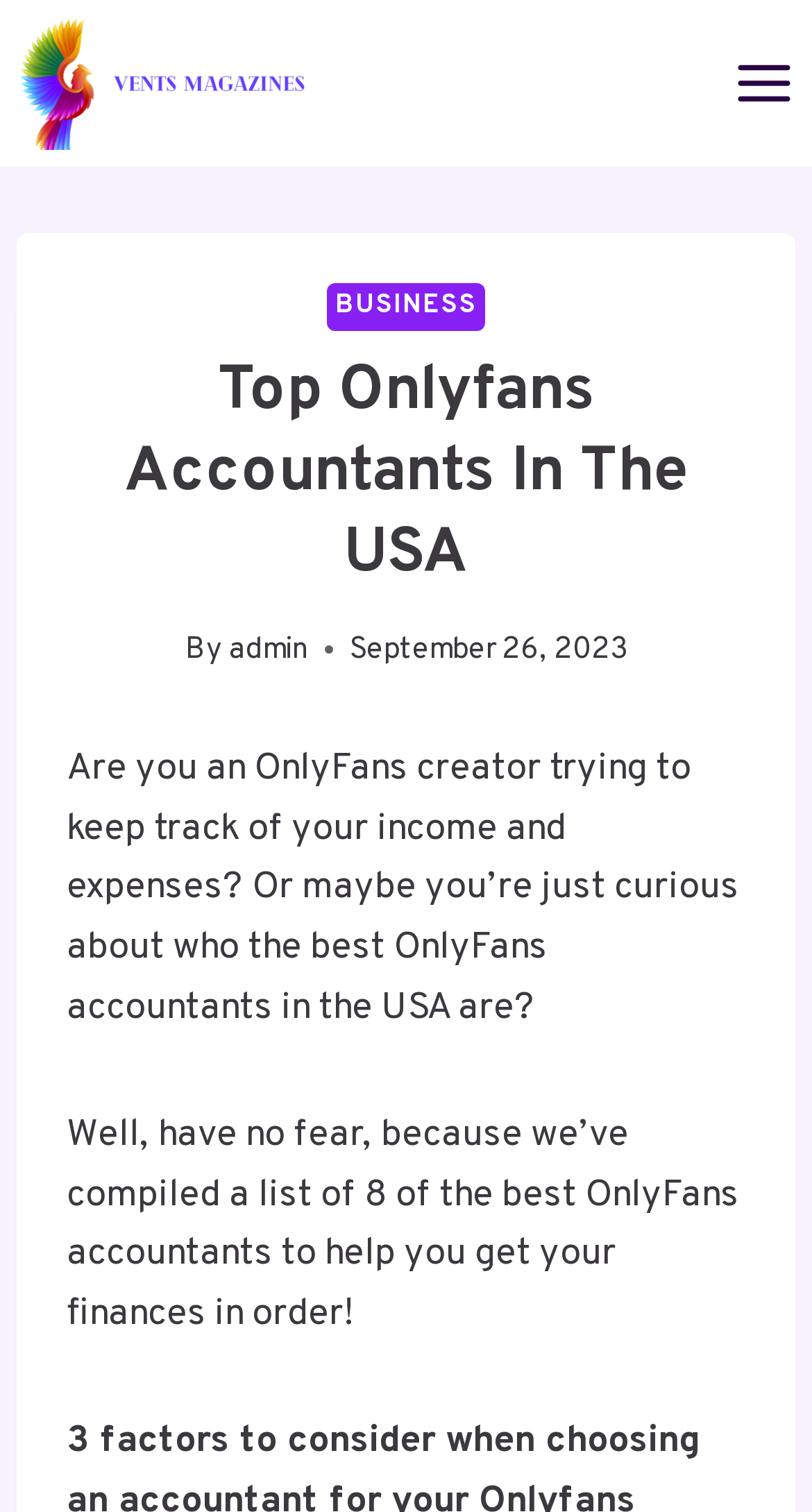From the element description Toggle Menu, predict the bounding box coordinates of the UI element. The coordinates must be specified in the format (top-left x, top-left y, bottom-right x, bottom-right y) and should be within the 0 to 1 range.

[0.88, 0.027, 1.0, 0.083]